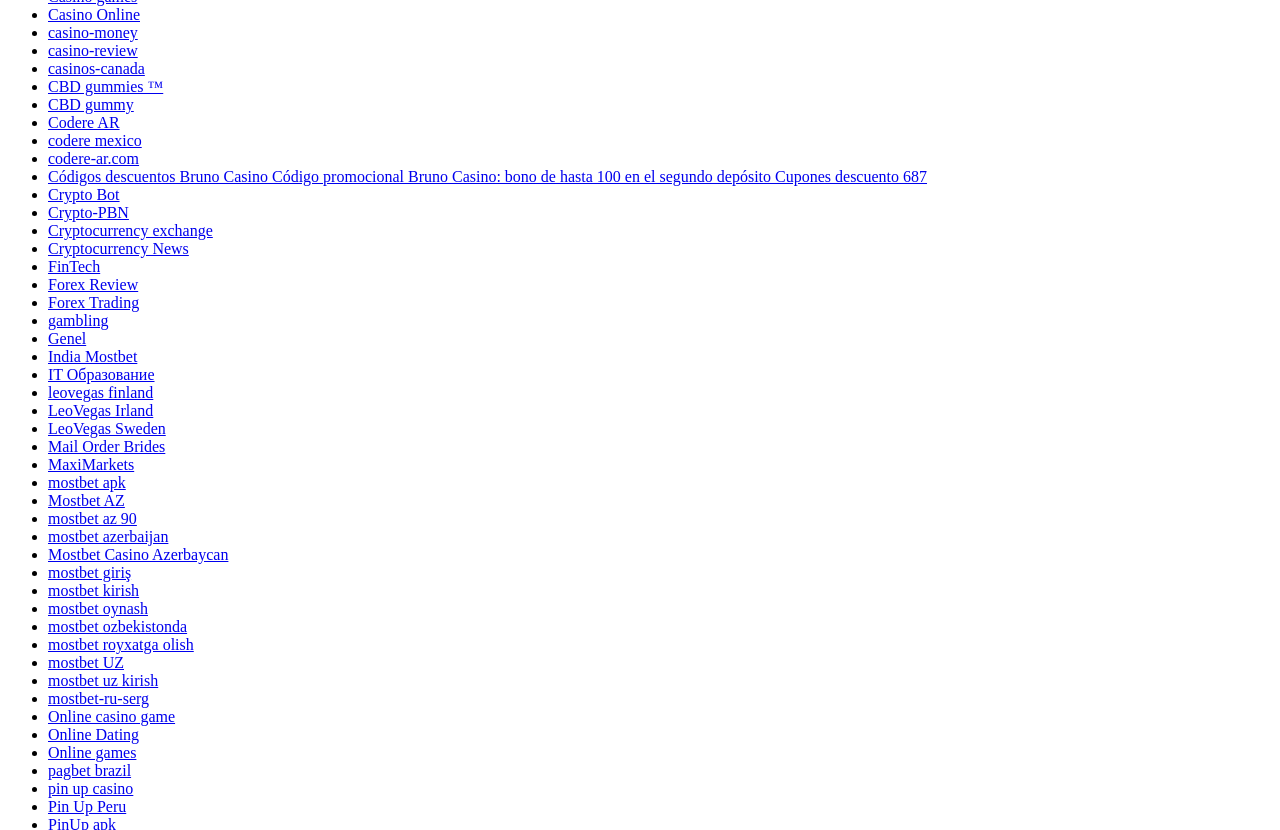Show me the bounding box coordinates of the clickable region to achieve the task as per the instruction: "Read about Mostbet AZ".

[0.038, 0.593, 0.098, 0.613]